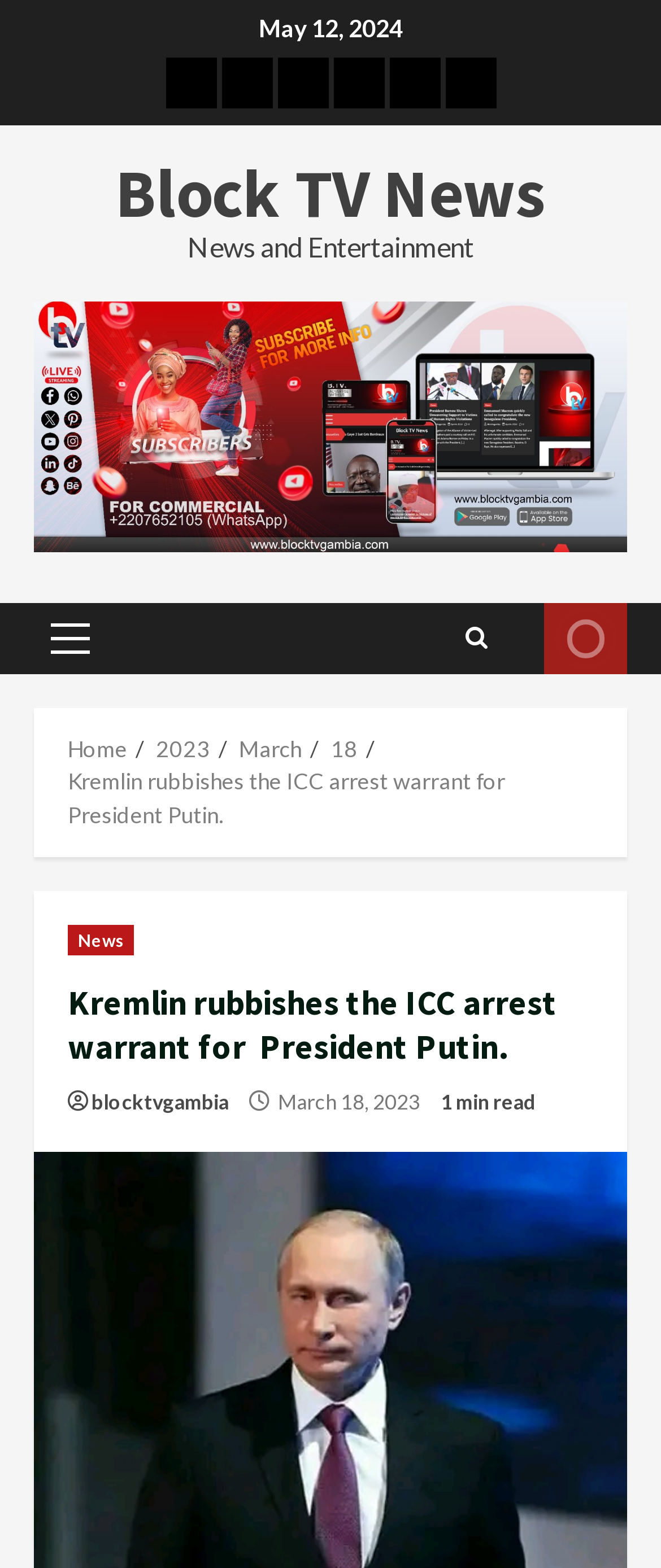Locate the bounding box coordinates of the element that should be clicked to execute the following instruction: "Go to News page".

[0.335, 0.037, 0.412, 0.069]